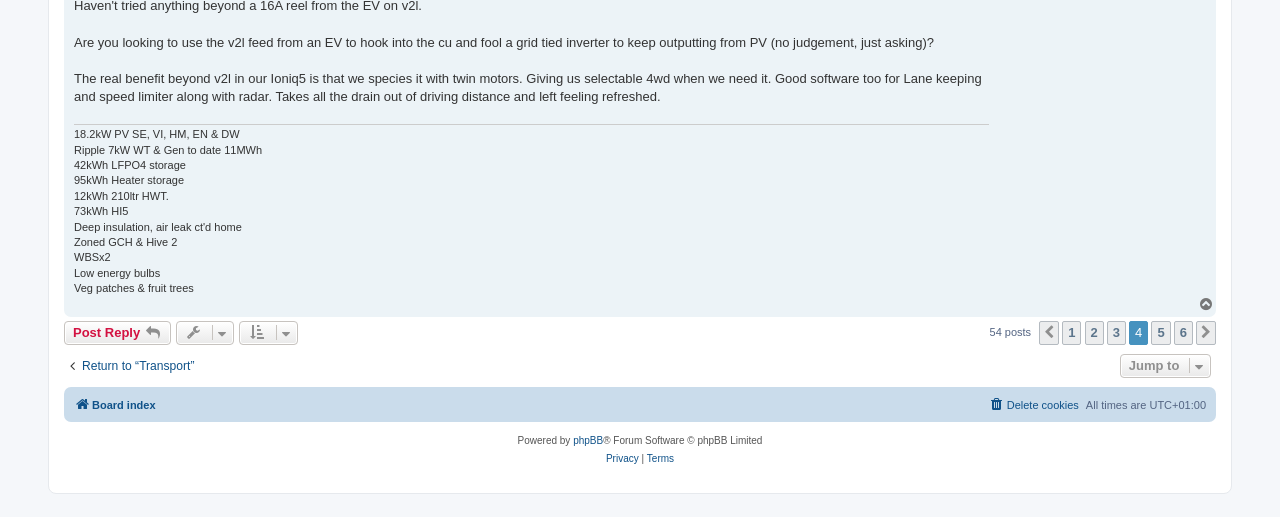Determine the bounding box coordinates for the region that must be clicked to execute the following instruction: "Click on 'Post Reply'".

[0.05, 0.62, 0.133, 0.667]